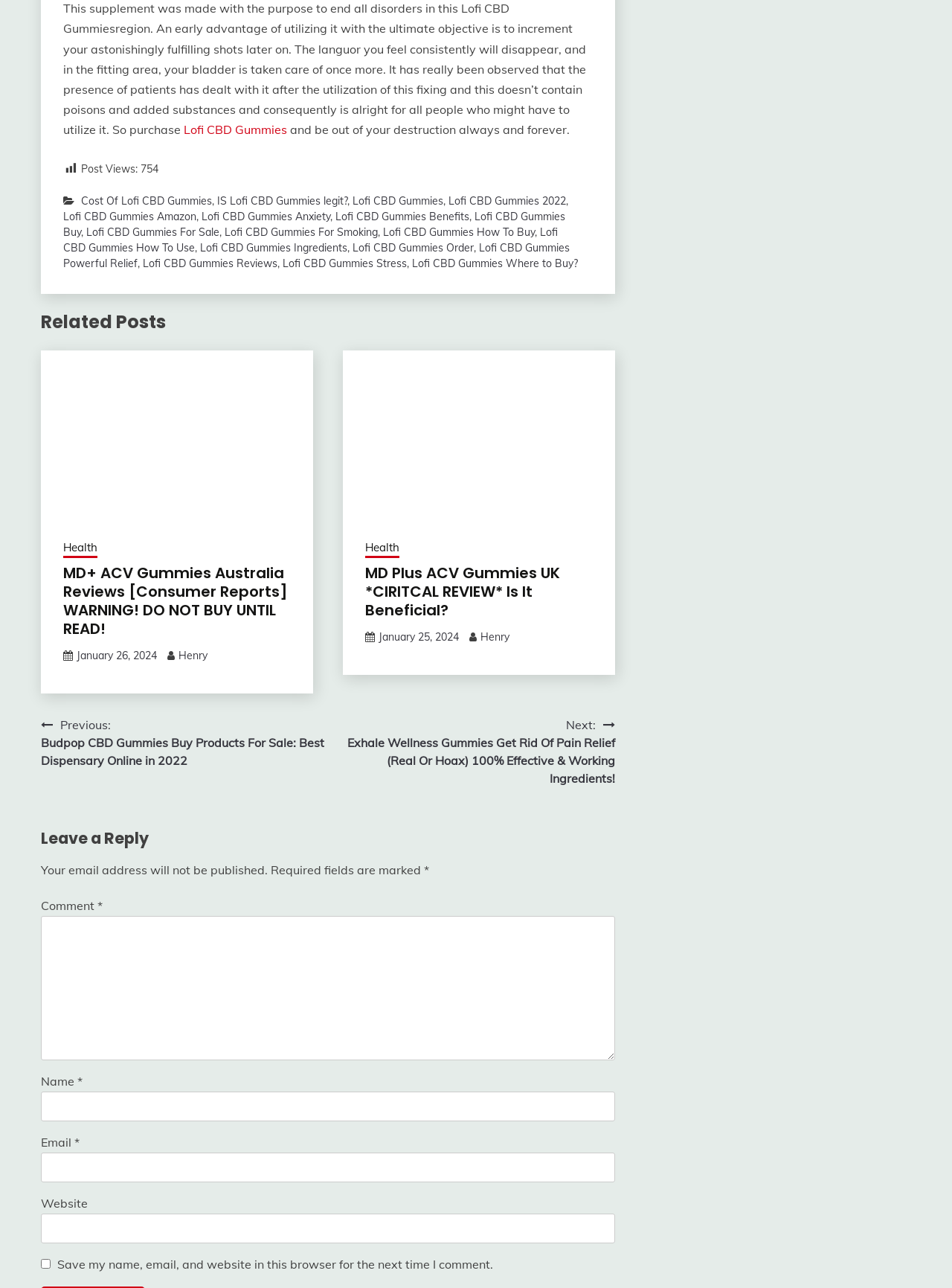Please give a concise answer to this question using a single word or phrase: 
What is the category of the related posts?

Health